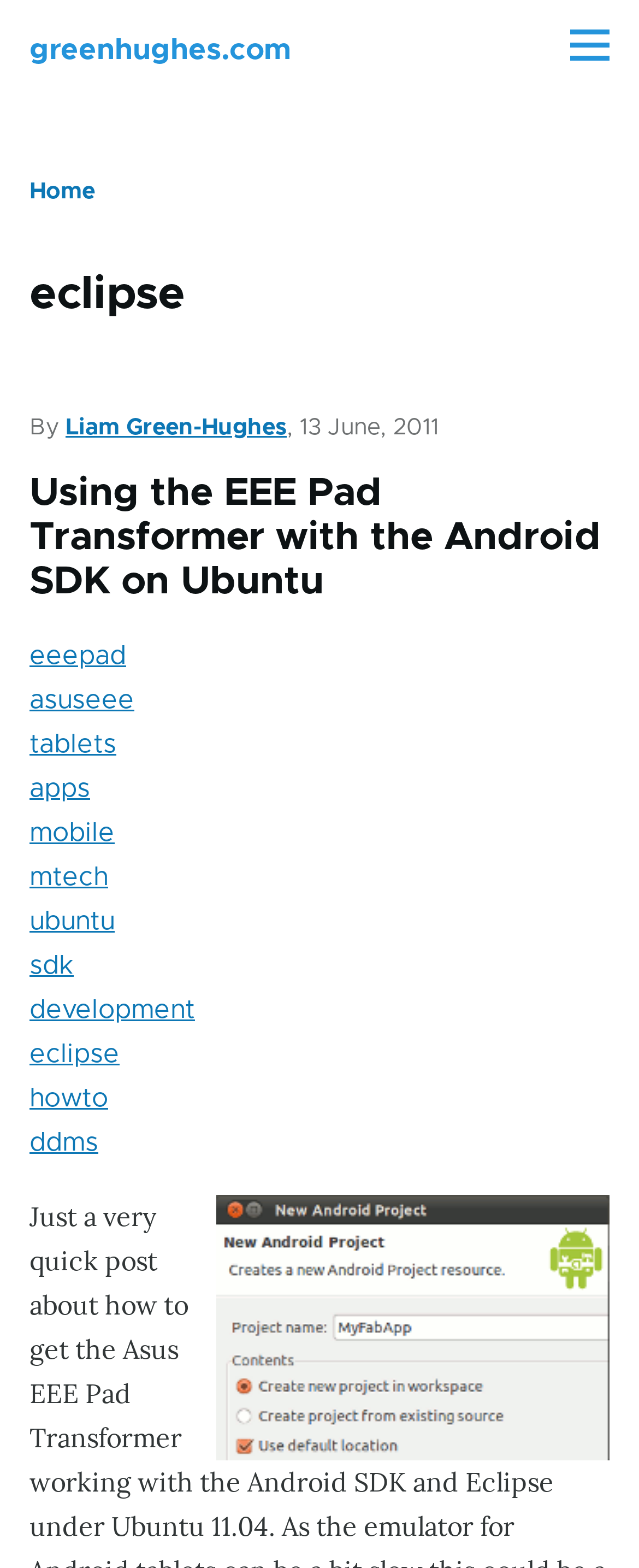Locate the bounding box coordinates of the element's region that should be clicked to carry out the following instruction: "Read the article 'Using the EEE Pad Transformer with the Android SDK on Ubuntu'". The coordinates need to be four float numbers between 0 and 1, i.e., [left, top, right, bottom].

[0.046, 0.302, 0.939, 0.387]